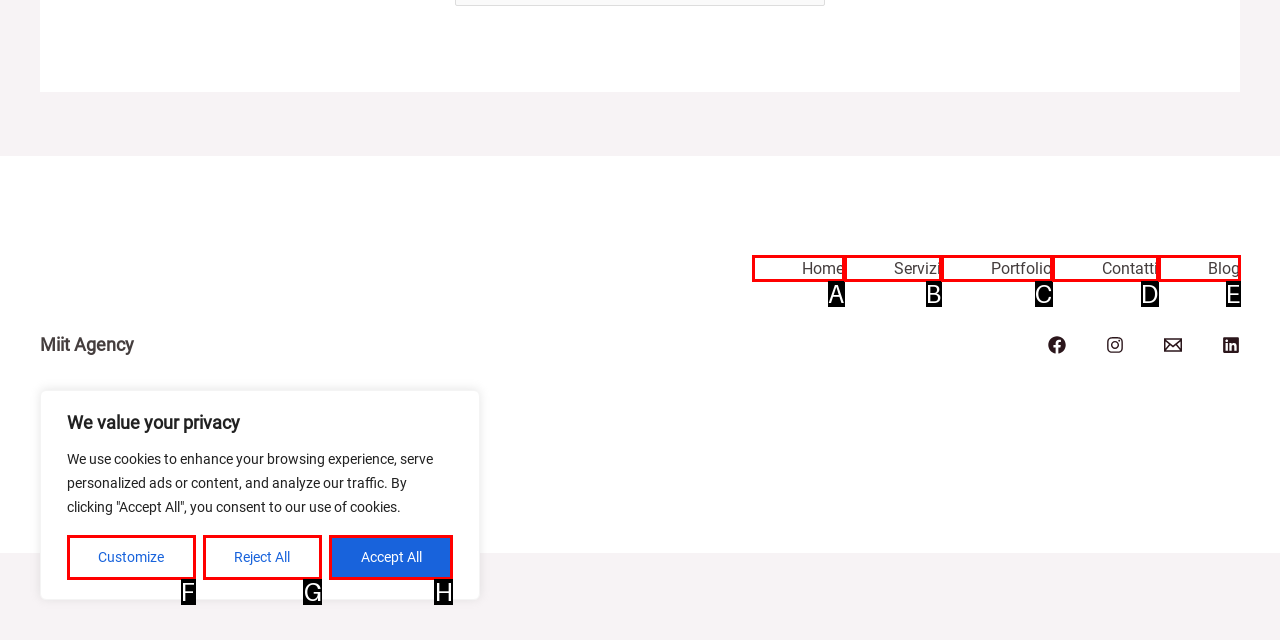Match the description: Reject All to the appropriate HTML element. Respond with the letter of your selected option.

G